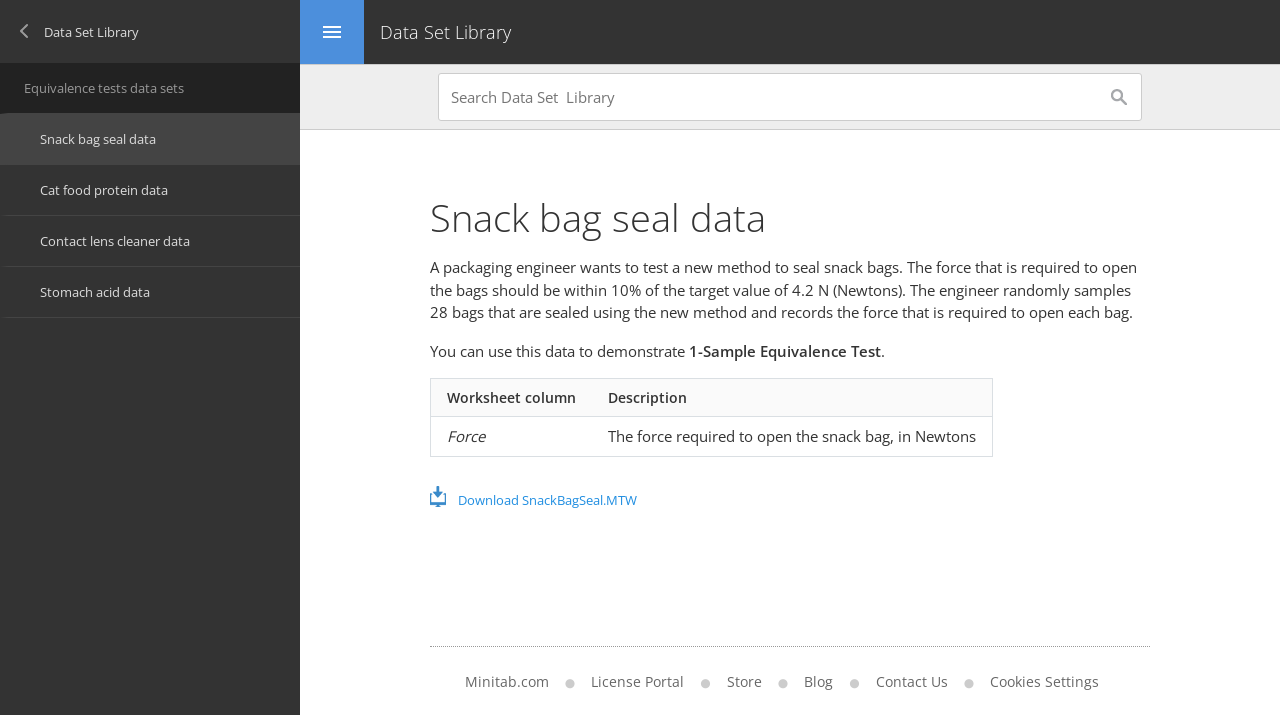Determine the bounding box for the described HTML element: "Data Set Library". Ensure the coordinates are four float numbers between 0 and 1 in the format [left, top, right, bottom].

[0.297, 0.026, 0.399, 0.064]